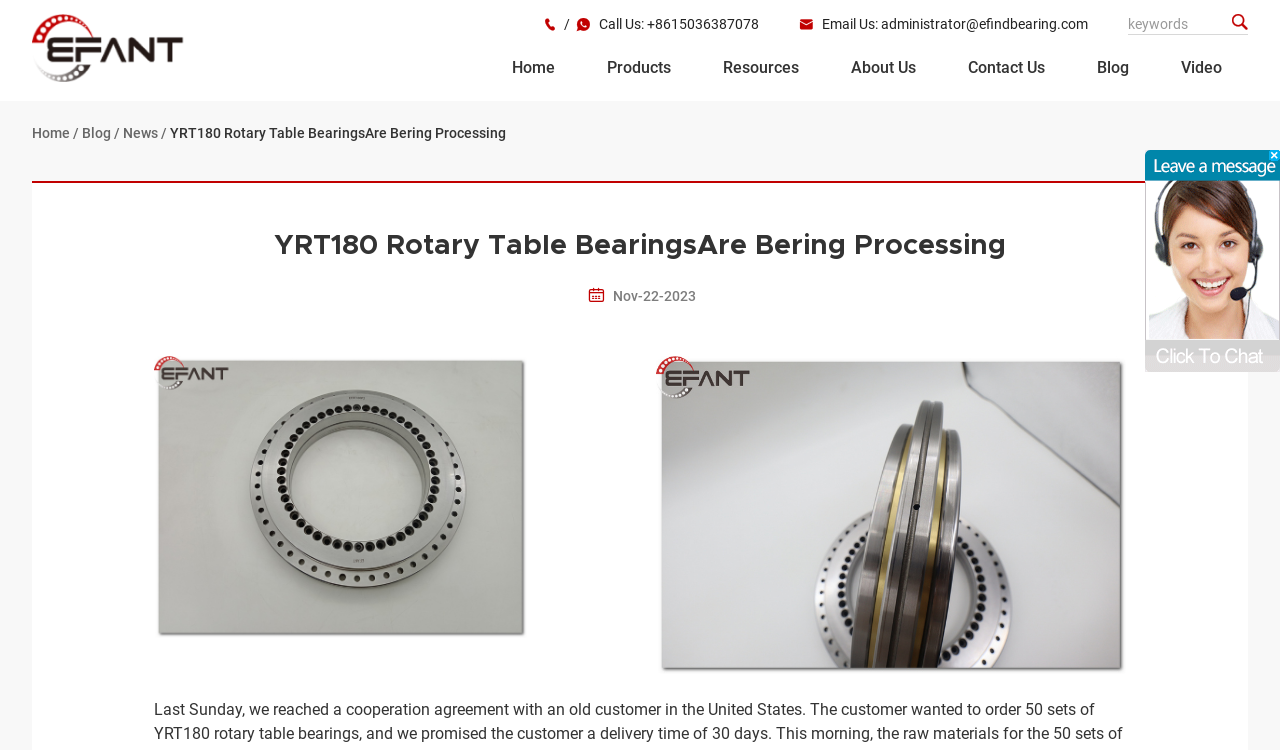Refer to the screenshot and answer the following question in detail:
What is the phone number for contact?

The phone number for contact can be found on the top right corner of the webpage, where it is written as a link with the text 'Call Us'.